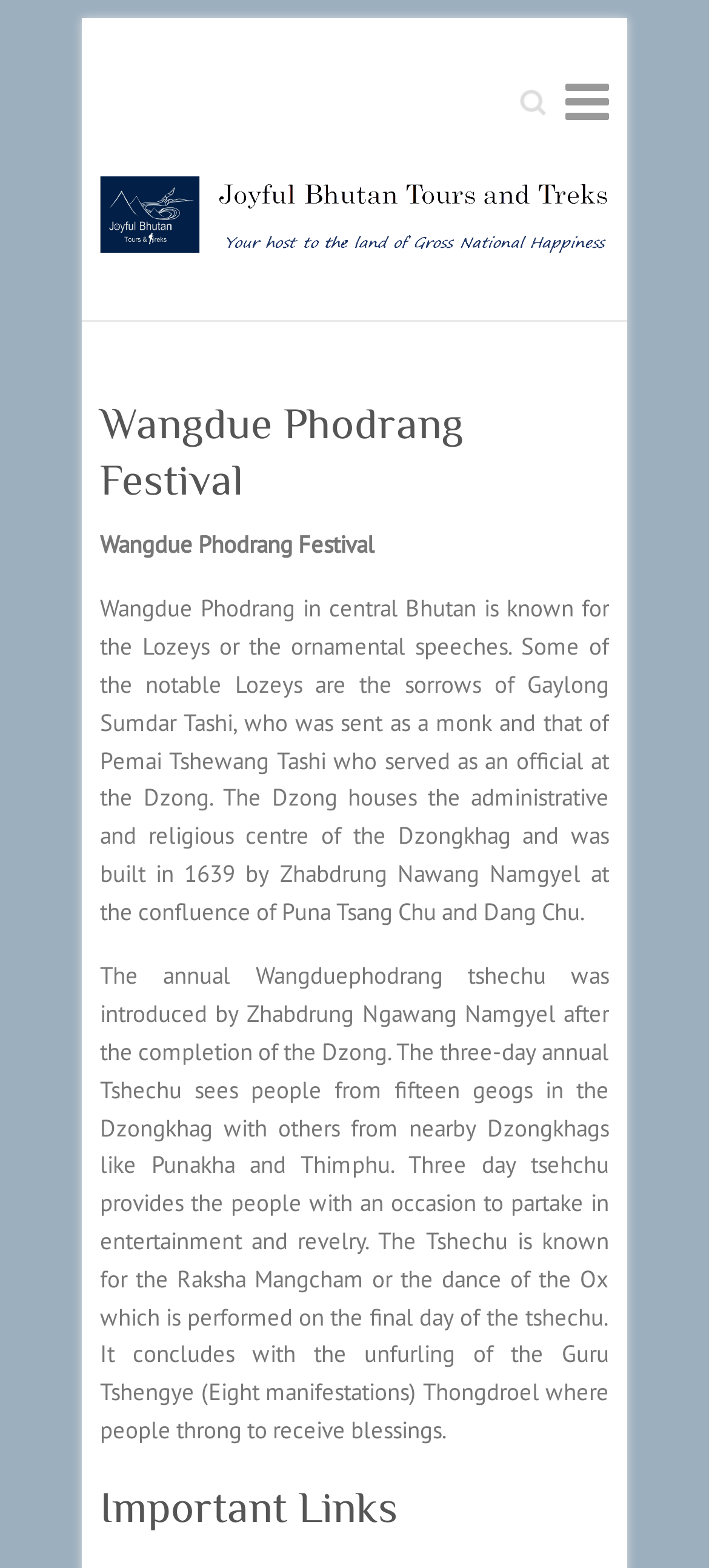Find and generate the main title of the webpage.

Wangdue Phodrang Festival